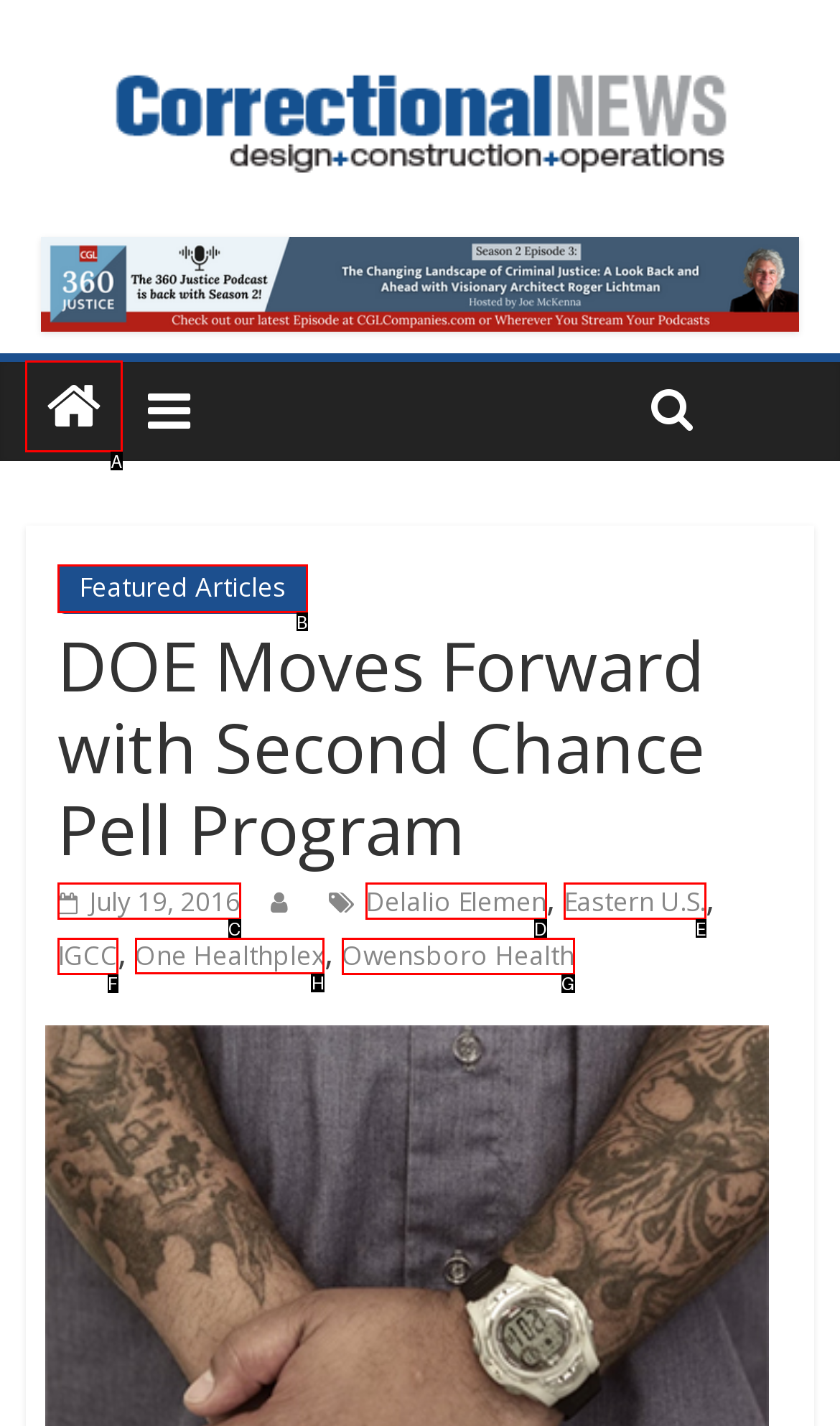To complete the task: check One Healthplex, which option should I click? Answer with the appropriate letter from the provided choices.

H